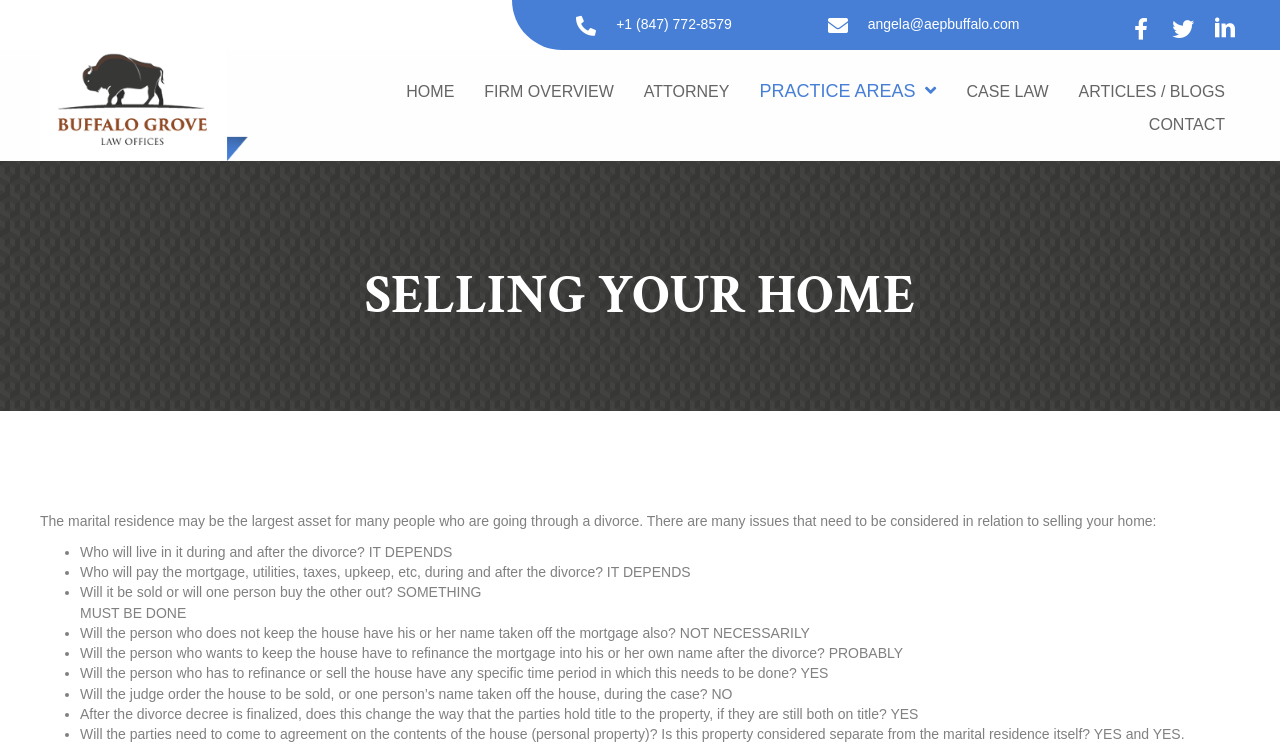Please identify the bounding box coordinates of the element I should click to complete this instruction: 'Email angela'. The coordinates should be given as four float numbers between 0 and 1, like this: [left, top, right, bottom].

[0.678, 0.022, 0.796, 0.044]